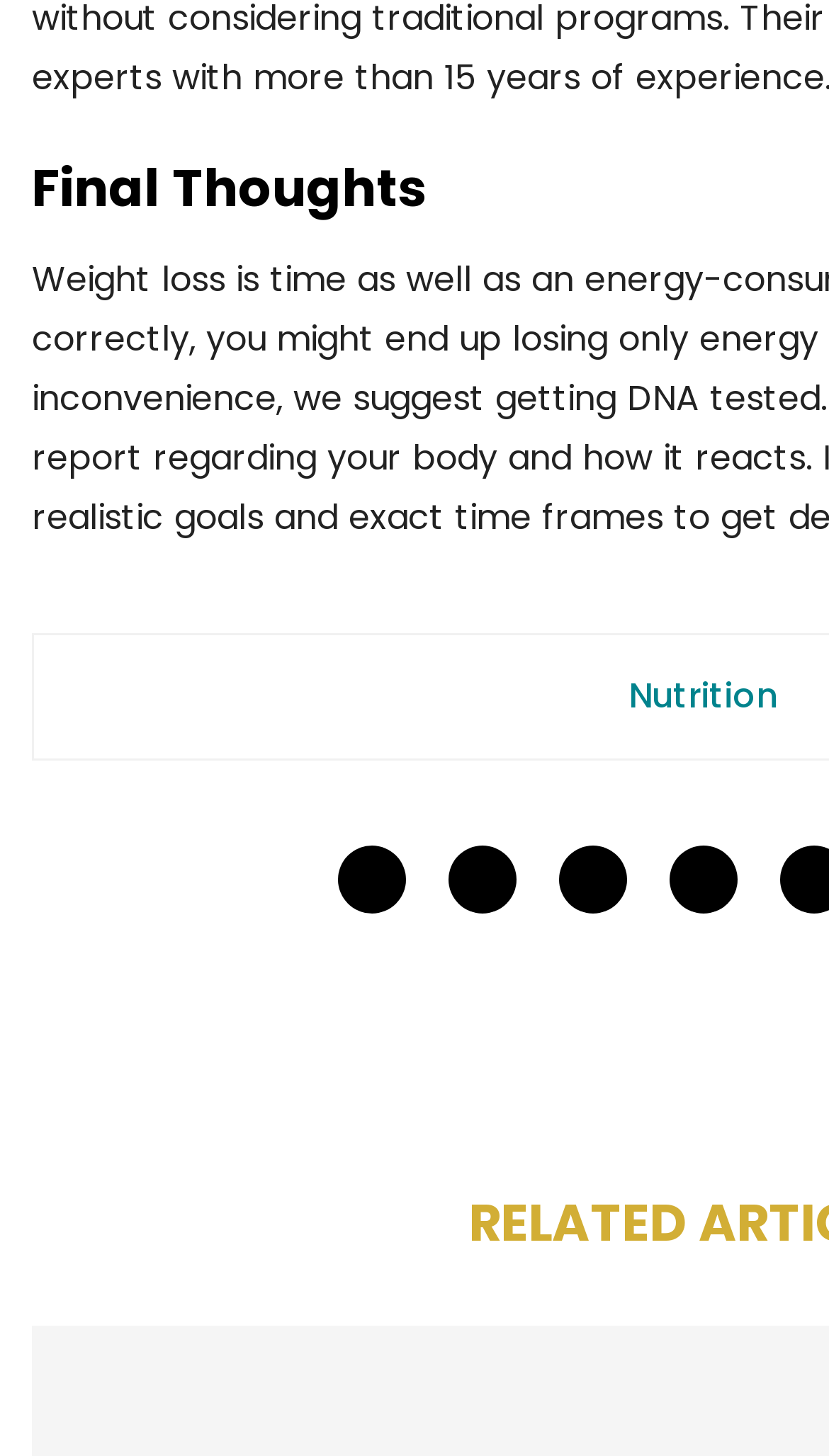Determine the bounding box coordinates of the UI element described below. Use the format (top-left x, top-left y, bottom-right x, bottom-right y) with floating point numbers between 0 and 1: Nutrition

[0.758, 0.462, 0.937, 0.495]